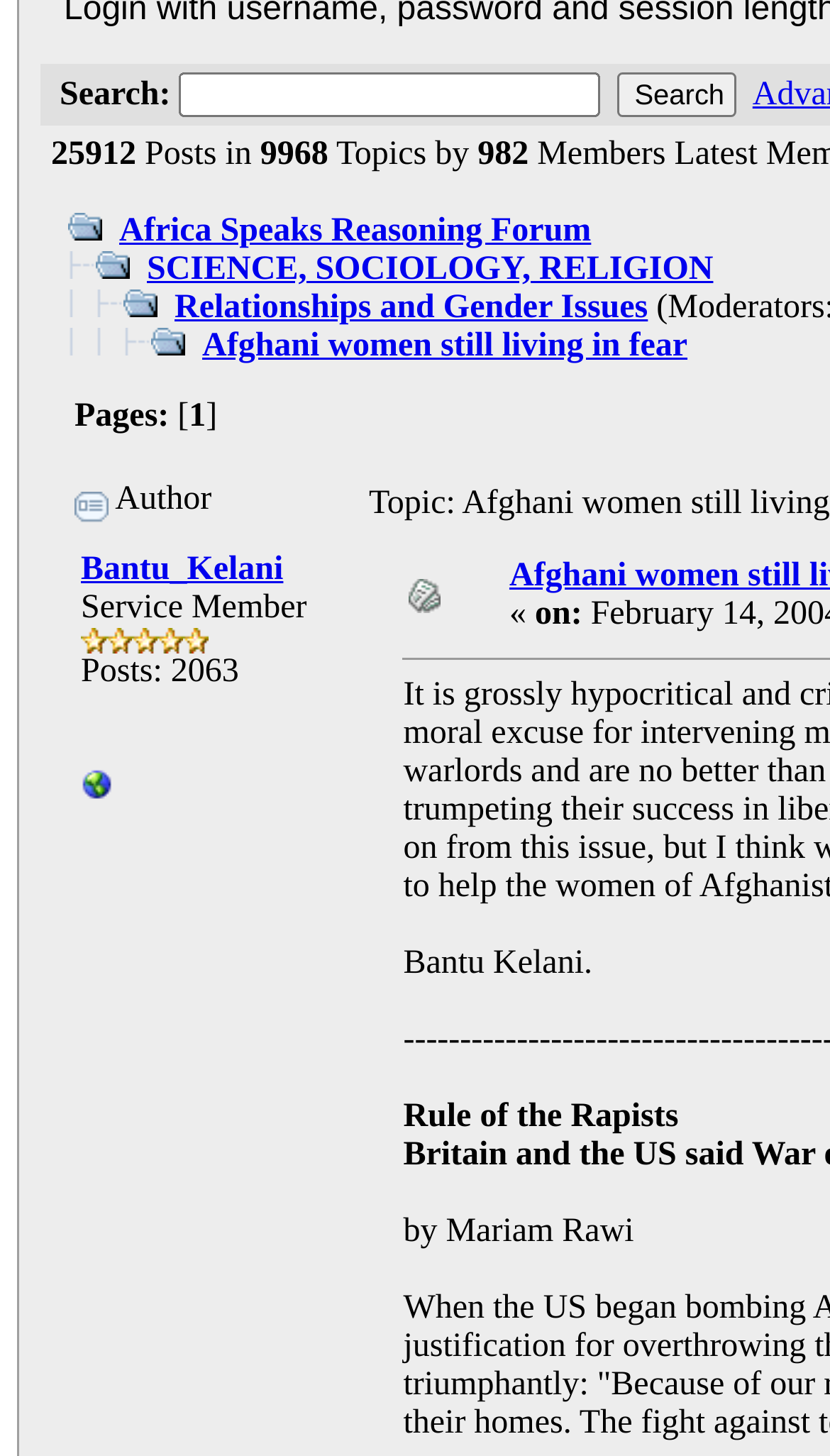Identify the bounding box of the UI component described as: "Bantu_Kelani".

[0.097, 0.379, 0.341, 0.404]